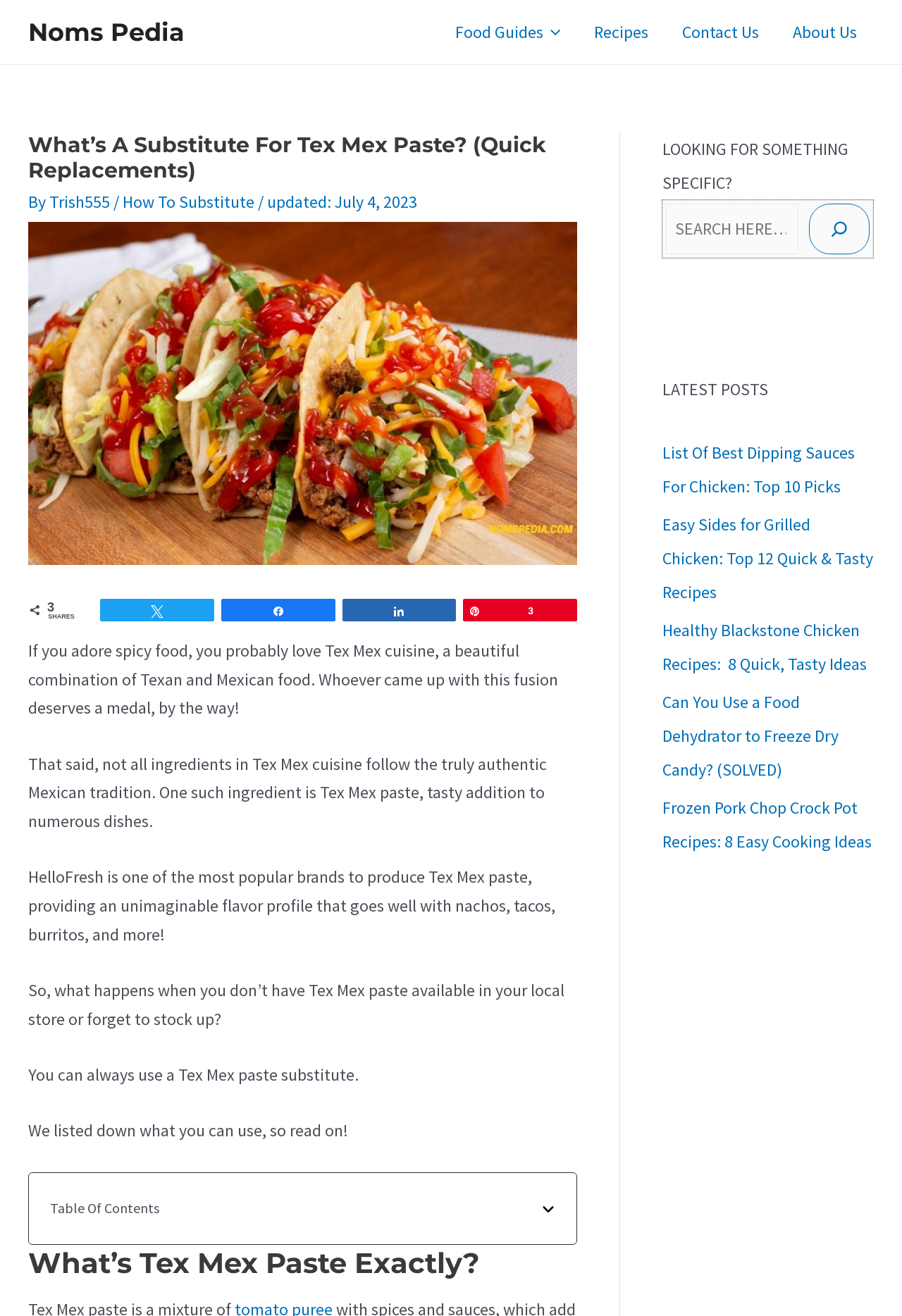Please identify the webpage's heading and generate its text content.

What’s A Substitute For Tex Mex Paste? (Quick Replacements)